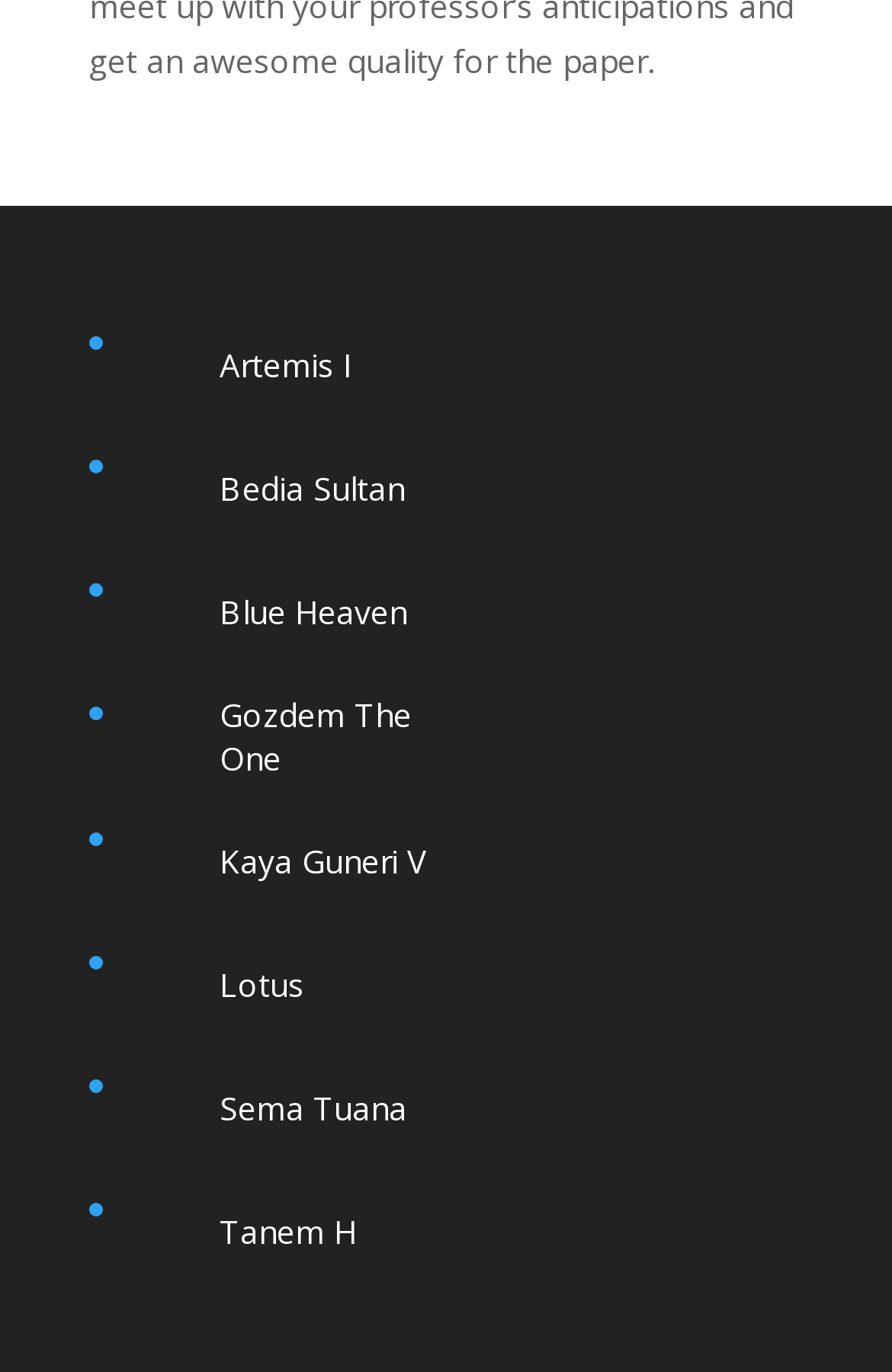Please determine the bounding box coordinates of the element's region to click in order to carry out the following instruction: "check Kaya Guneri V". The coordinates should be four float numbers between 0 and 1, i.e., [left, top, right, bottom].

[0.136, 0.597, 0.541, 0.66]